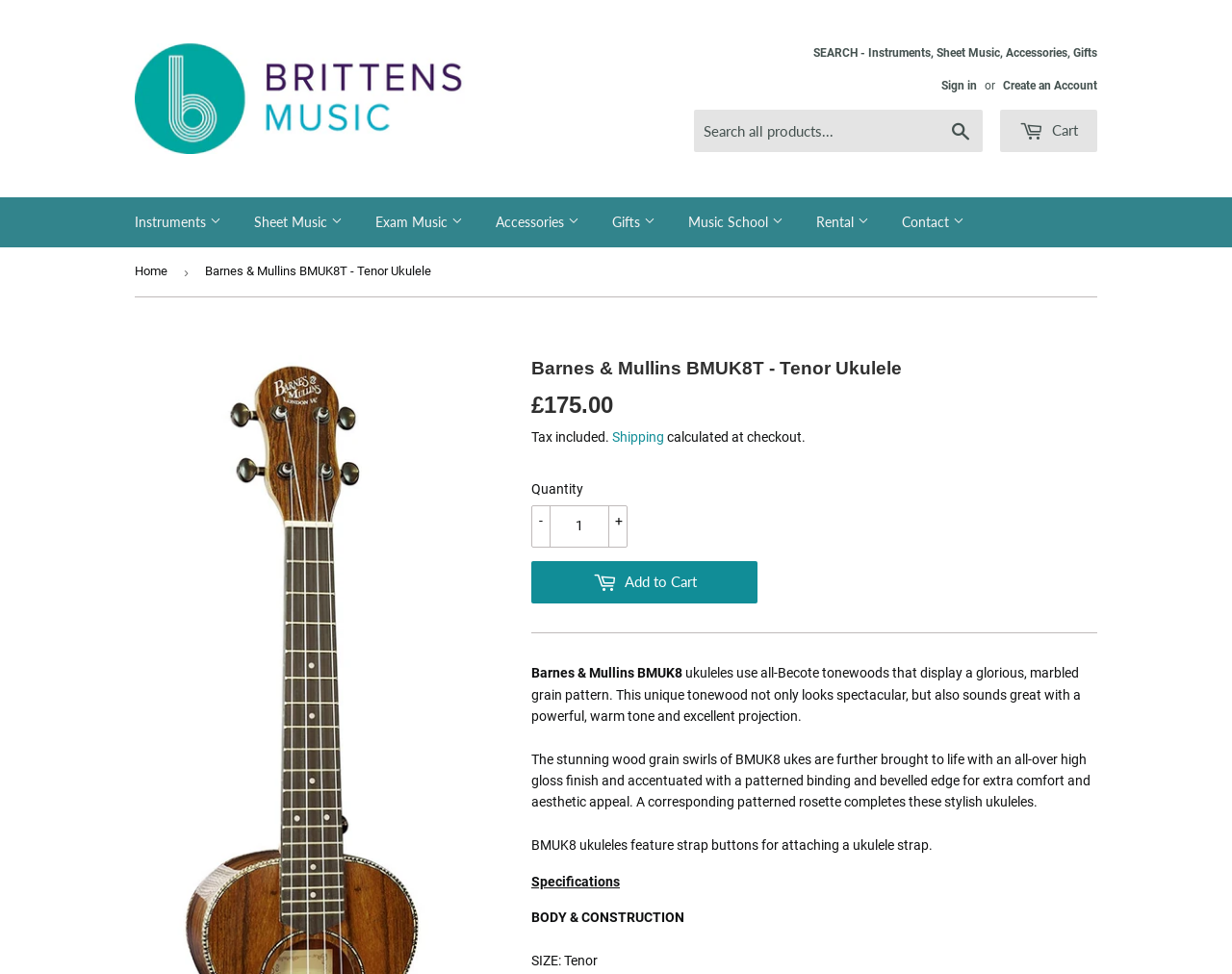What can be searched on the website?
Answer with a single word or short phrase according to what you see in the image.

Products